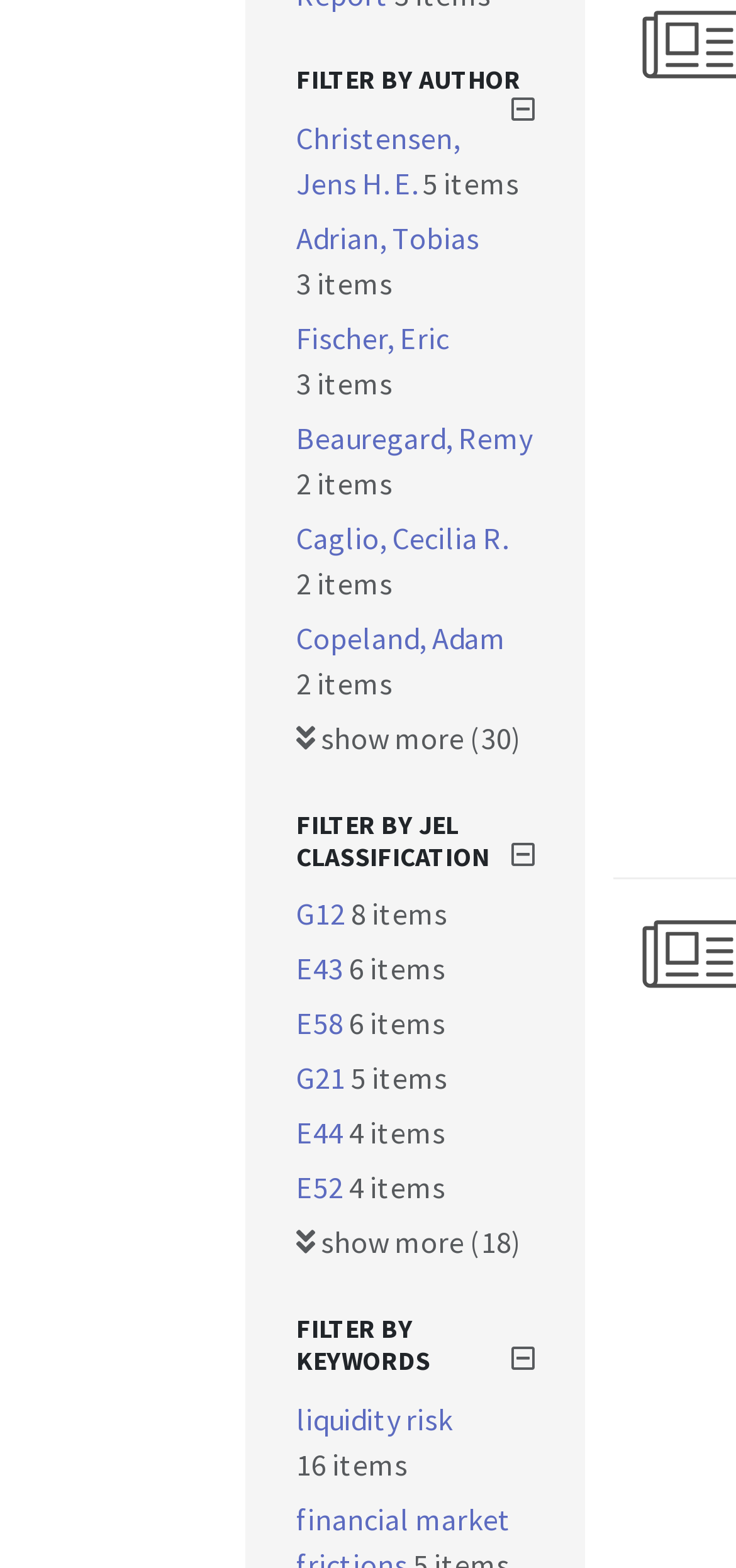How many keywords are listed?
Using the image as a reference, answer the question in detail.

I found one link with a keyword, which is 'liquidity risk'. There is only one keyword listed.